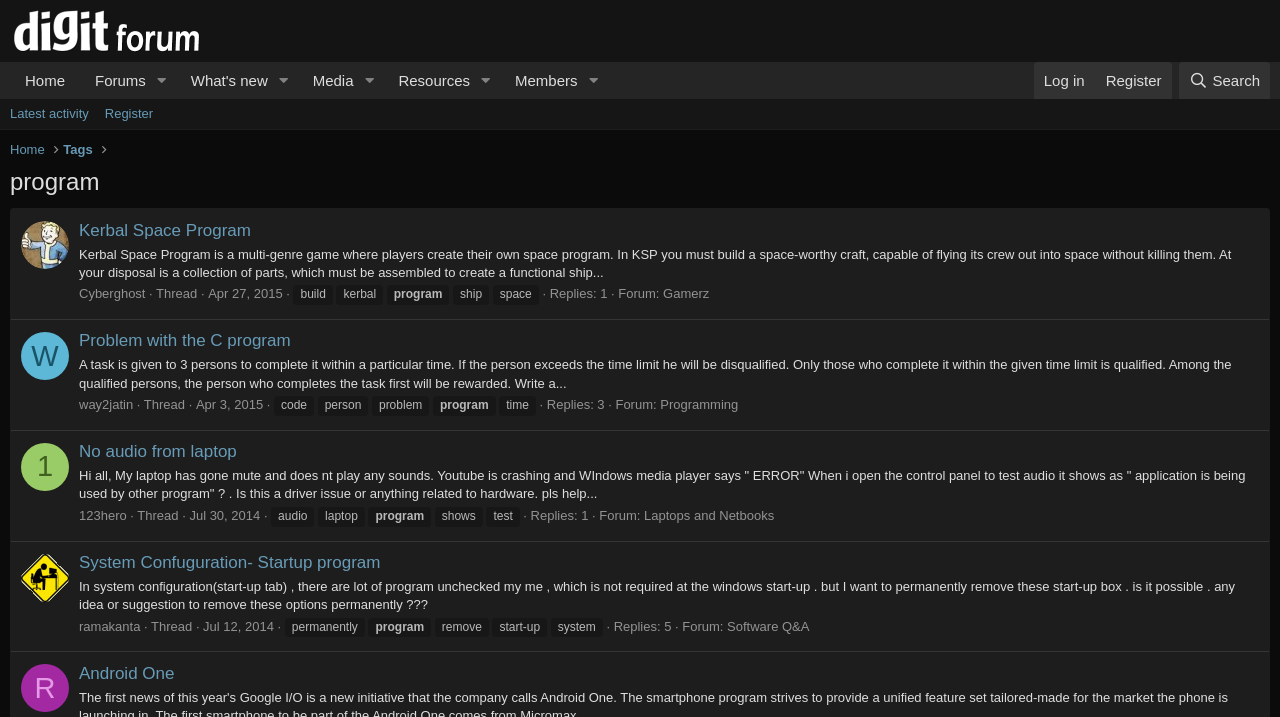Please examine the image and answer the question with a detailed explanation:
What is the name of the discussion forum?

The name of the discussion forum can be found in the top-left corner of the webpage, where it is written as 'Digit Technology Discussion Forum'.